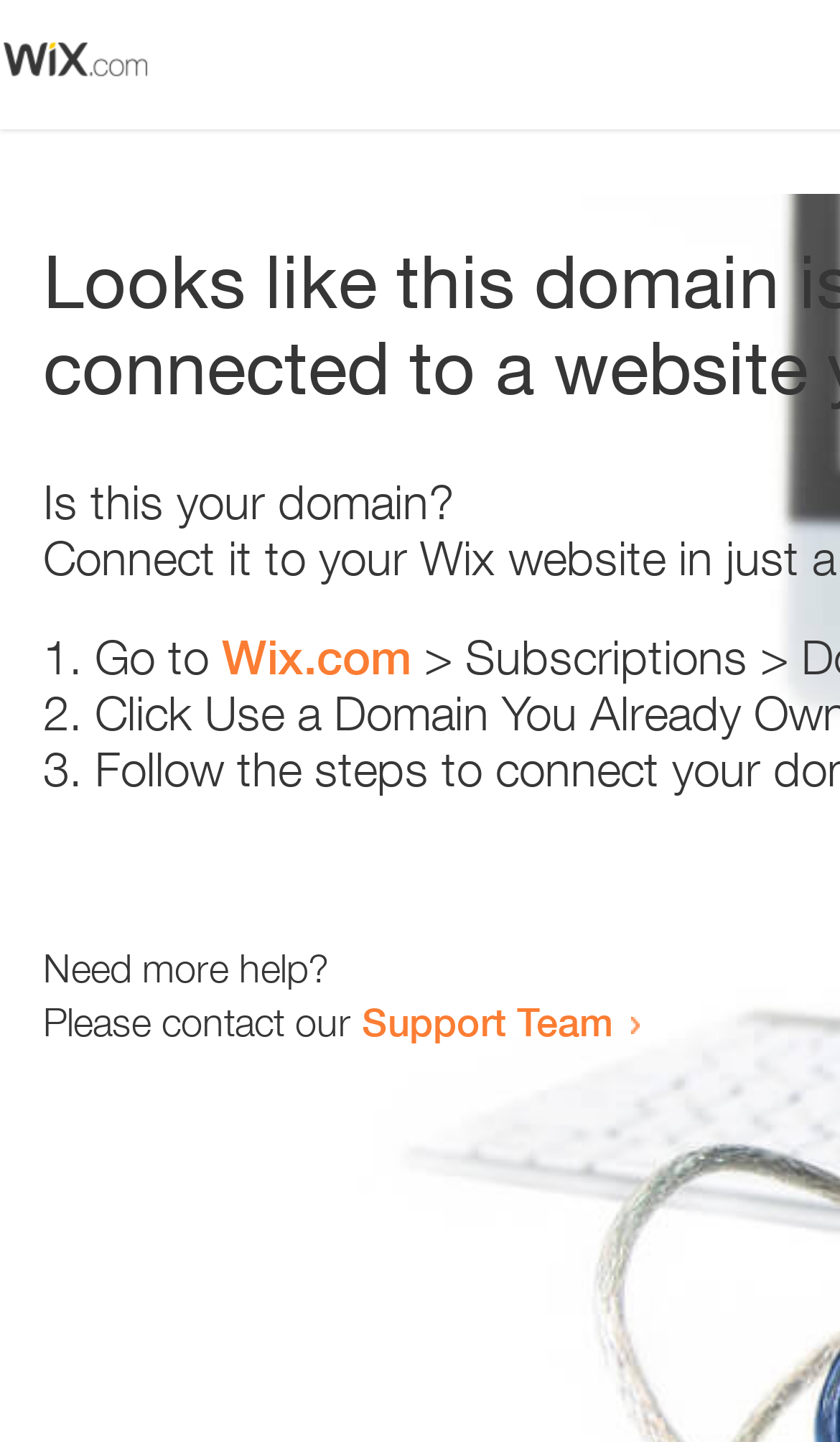Please provide a detailed answer to the question below based on the screenshot: 
What is the tone of the webpage?

The webpage contains phrases such as 'Is this your domain?' and 'Need more help?' which suggests a helpful tone. The webpage is providing guidance and support to the user.